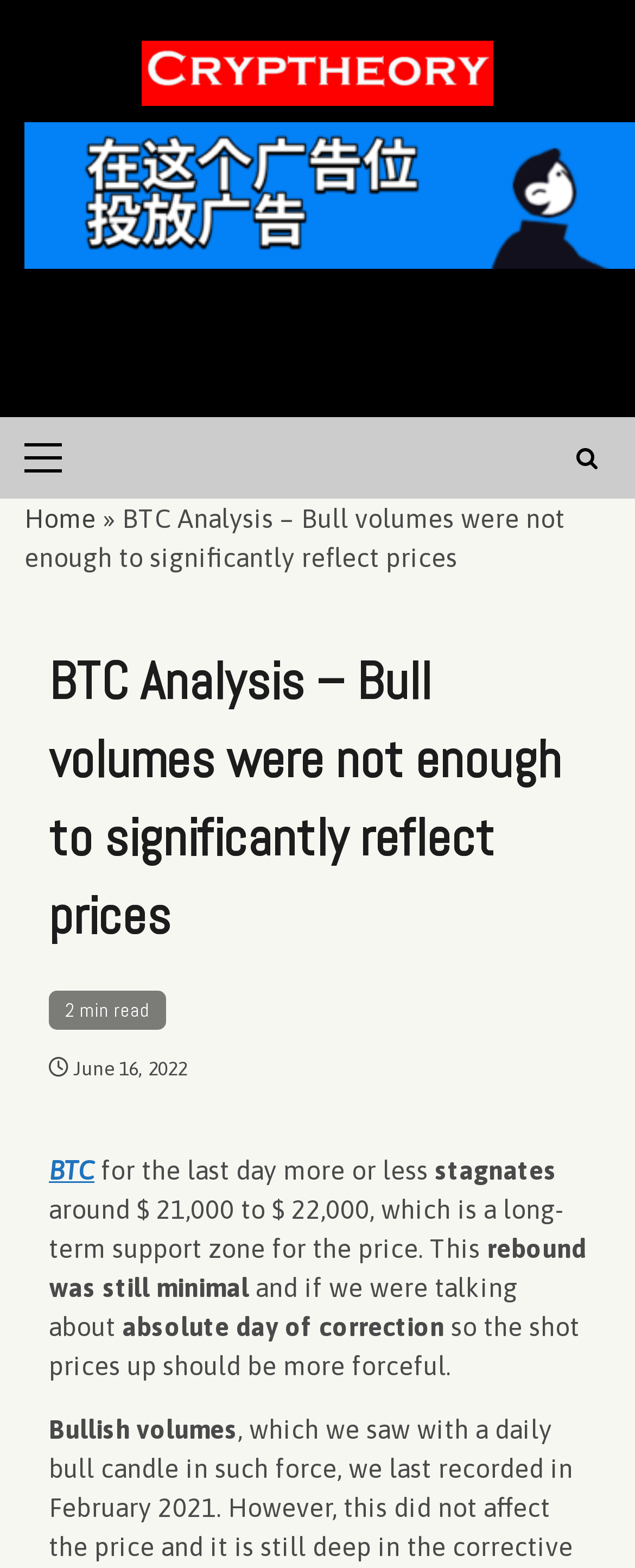Bounding box coordinates are specified in the format (top-left x, top-left y, bottom-right x, bottom-right y). All values are floating point numbers bounded between 0 and 1. Please provide the bounding box coordinate of the region this sentence describes: parent_node: SAMANTHA WILLIAMS

None